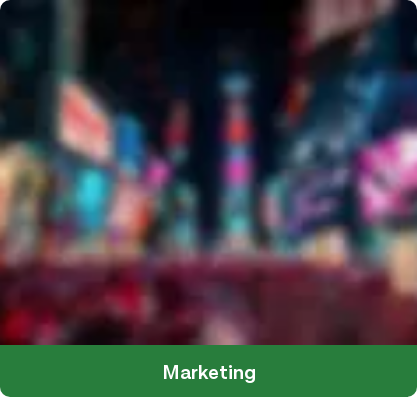Generate an in-depth description of the visual content.

The image captures a vibrant and bustling scene reminiscent of a lively urban environment, likely inspired by a famous location known for its bright advertisements and neon lights, such as Times Square. The background features colorful digital billboards that illuminate the surroundings, creating a dynamic and energetic atmosphere. At the forefront, a bold green banner prominently displays the word "Marketing," highlighting the significance of branding and promotional strategies in driving business growth. This image encapsulates the essence of marketing as a vital component in the visual landscape of modern commerce, where creativity and visibility play crucial roles in capturing consumer attention.